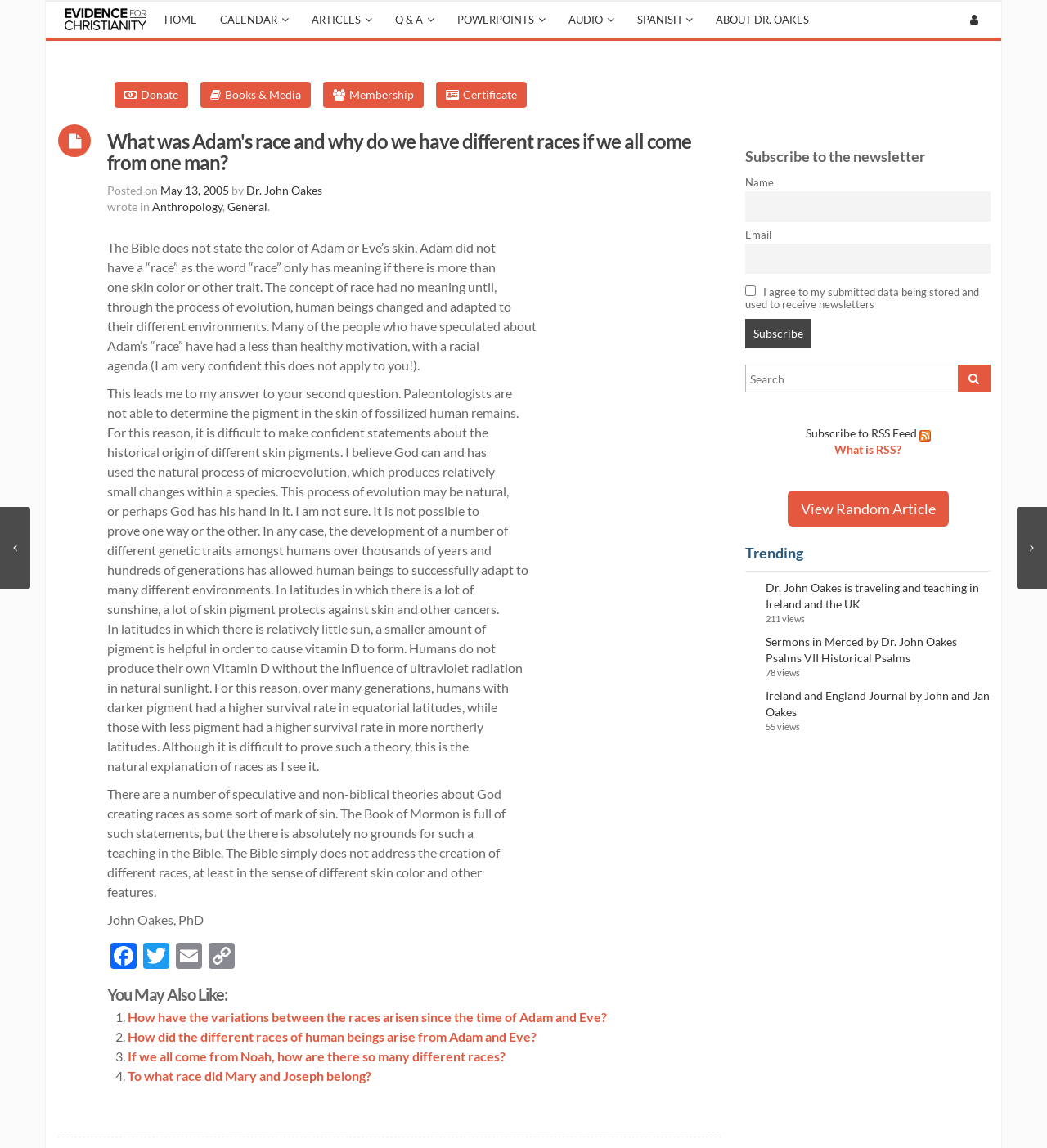Based on the element description: "Membership", identify the bounding box coordinates for this UI element. The coordinates must be four float numbers between 0 and 1, listed as [left, top, right, bottom].

[0.309, 0.071, 0.405, 0.094]